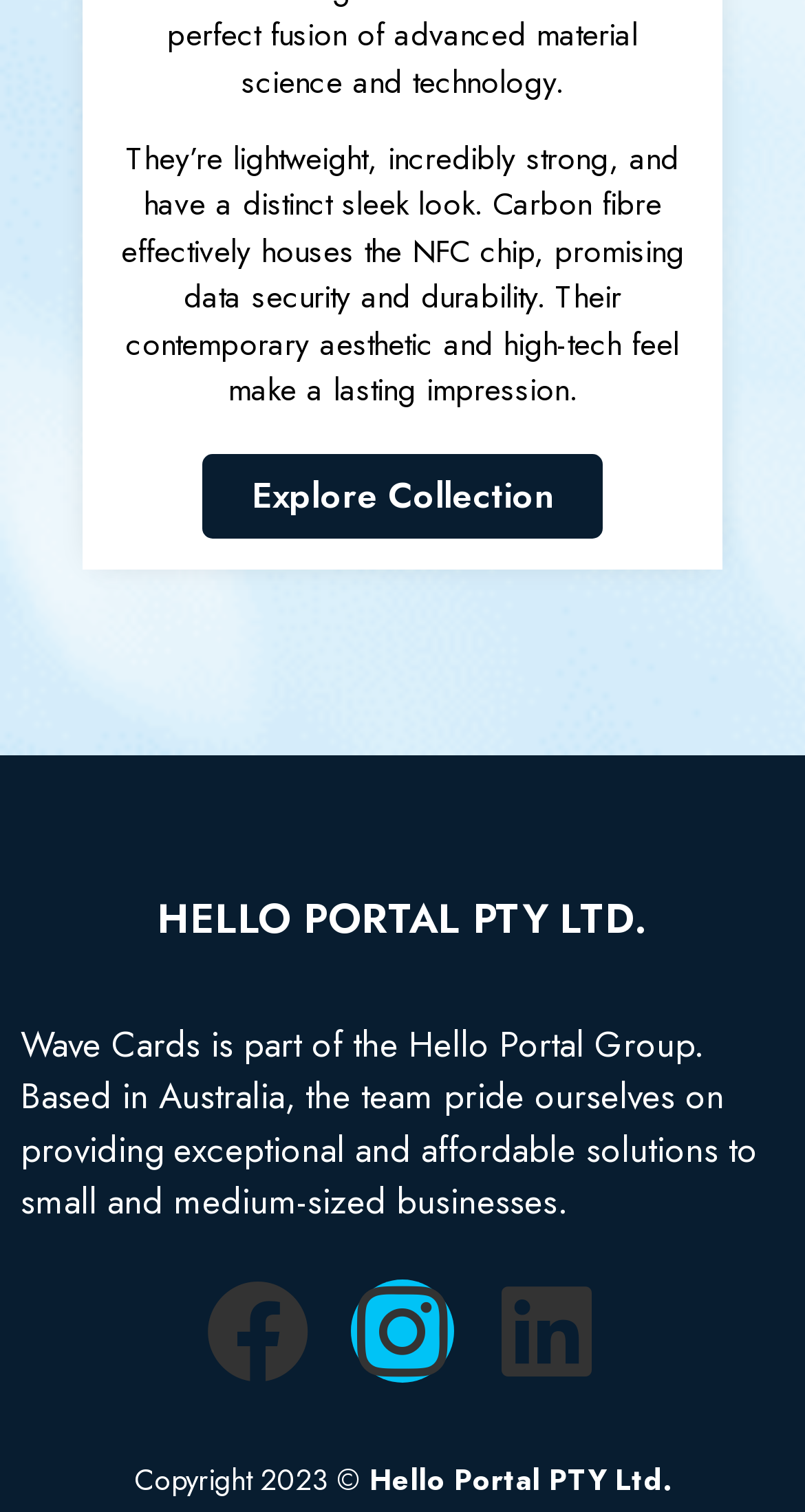Identify and provide the bounding box coordinates of the UI element described: "parent_node: Website name="url"". The coordinates should be formatted as [left, top, right, bottom], with each number being a float between 0 and 1.

None